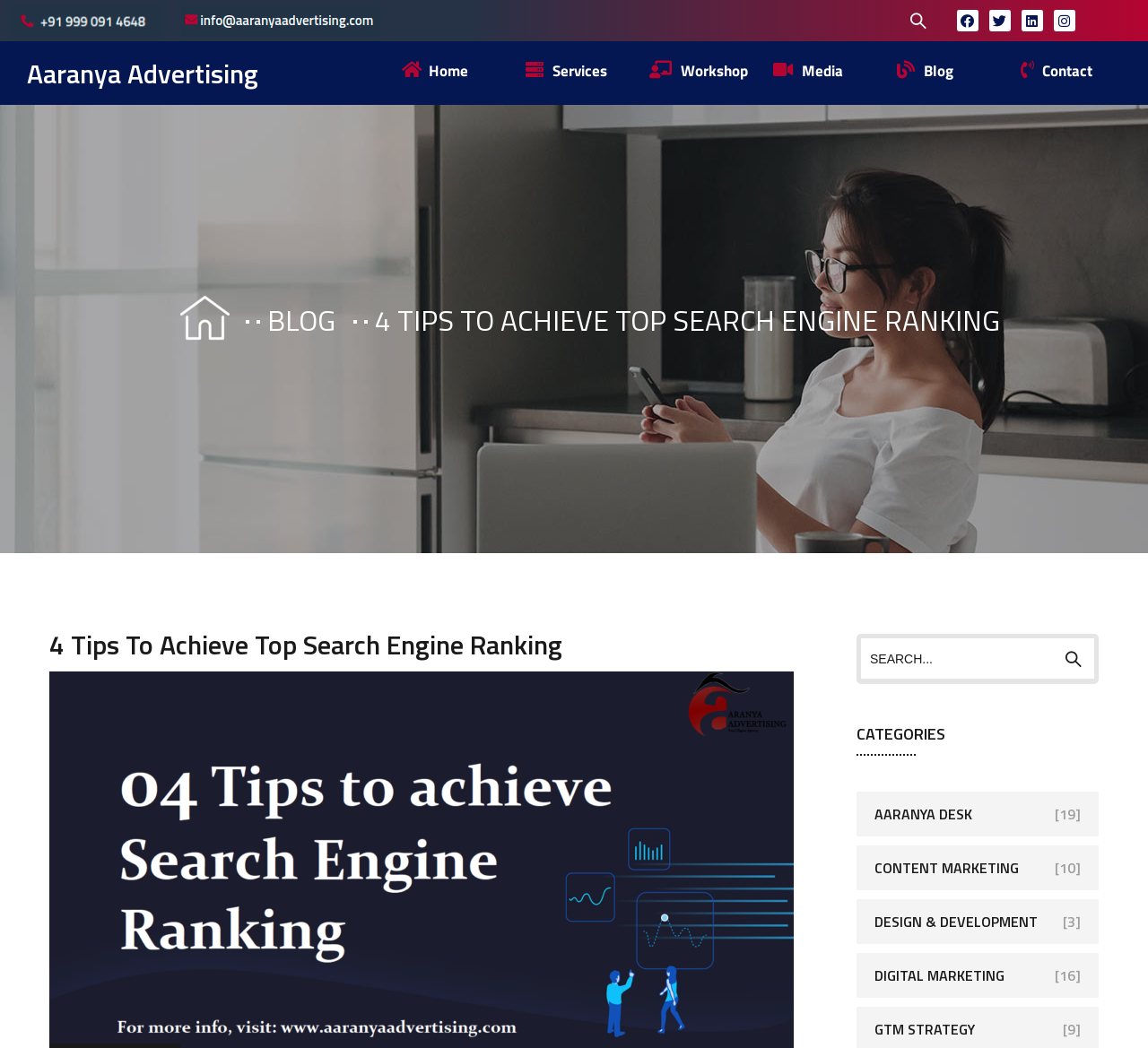Identify the bounding box coordinates of the specific part of the webpage to click to complete this instruction: "Read the blog".

[0.804, 0.05, 0.889, 0.086]